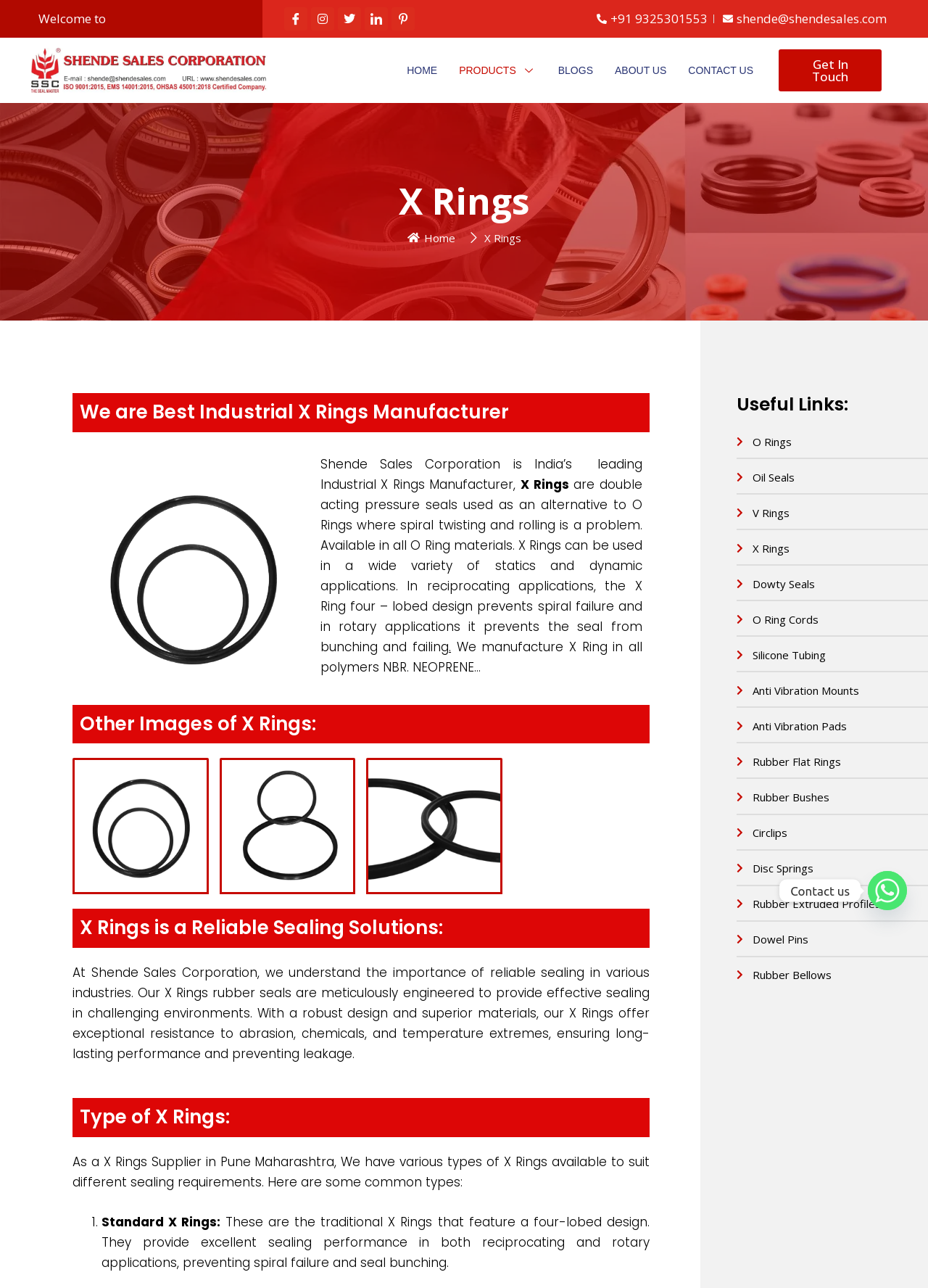Identify the bounding box coordinates for the UI element described as follows: "Blogs". Ensure the coordinates are four float numbers between 0 and 1, formatted as [left, top, right, bottom].

[0.59, 0.035, 0.651, 0.074]